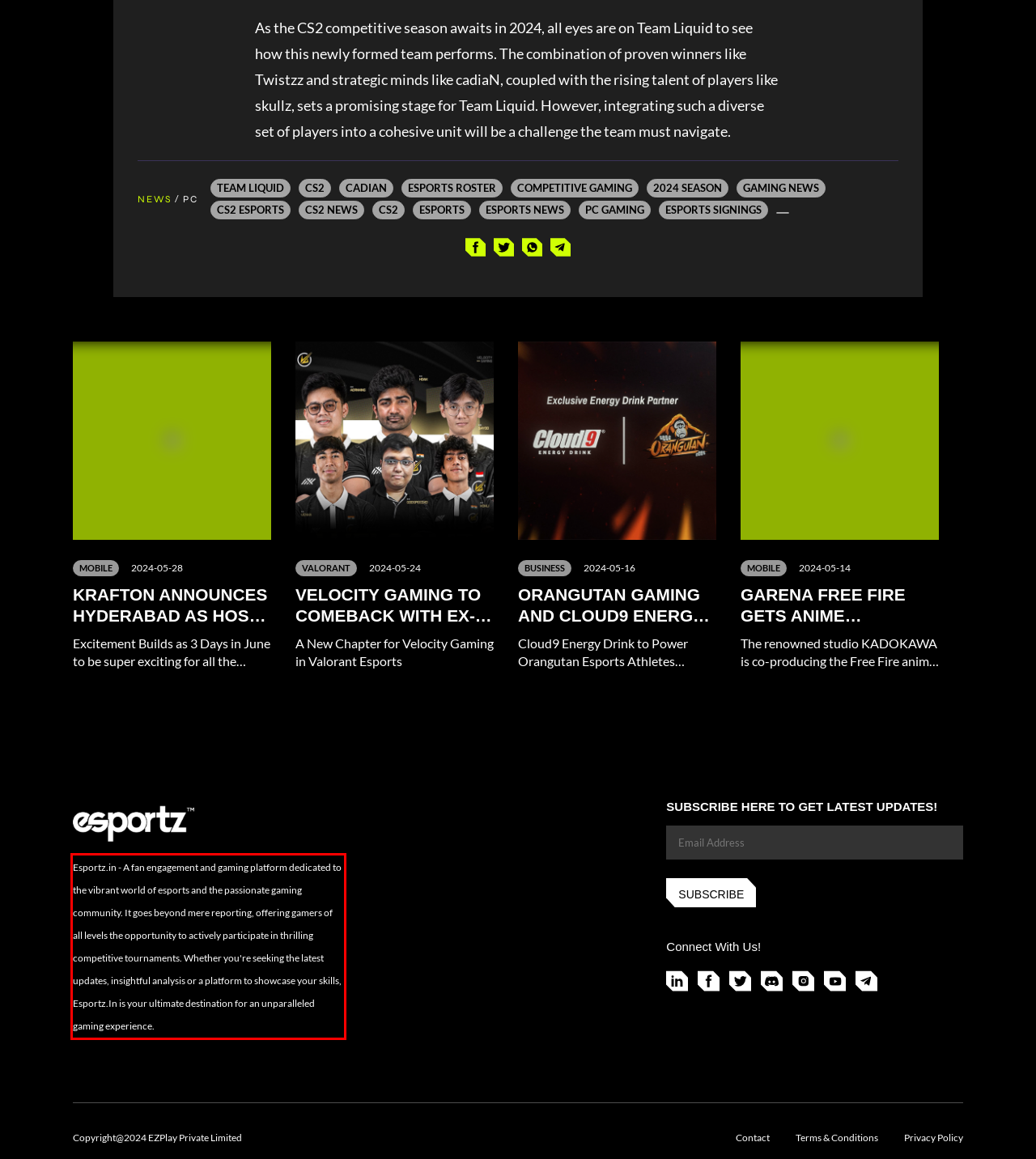You are given a screenshot of a webpage with a UI element highlighted by a red bounding box. Please perform OCR on the text content within this red bounding box.

Esportz.in - A fan engagement and gaming platform dedicated to the vibrant world of esports and the passionate gaming community. It goes beyond mere reporting, offering gamers of all levels the opportunity to actively participate in thrilling competitive tournaments. Whether you're seeking the latest updates, insightful analysis or a platform to showcase your skills, Esportz.In is your ultimate destination for an unparalleled gaming experience.